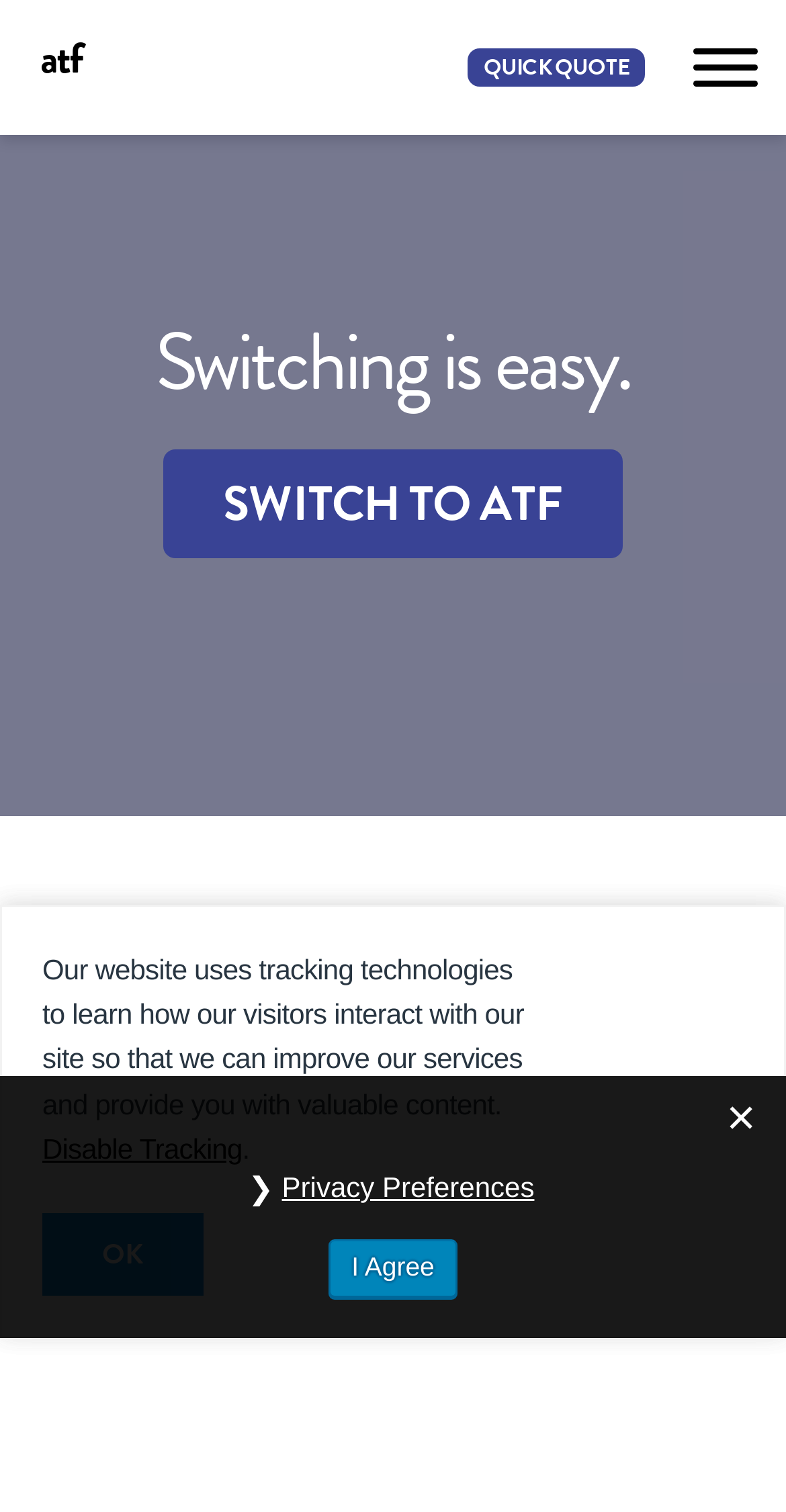Identify and provide the text of the main header on the webpage.

Switching is easy.